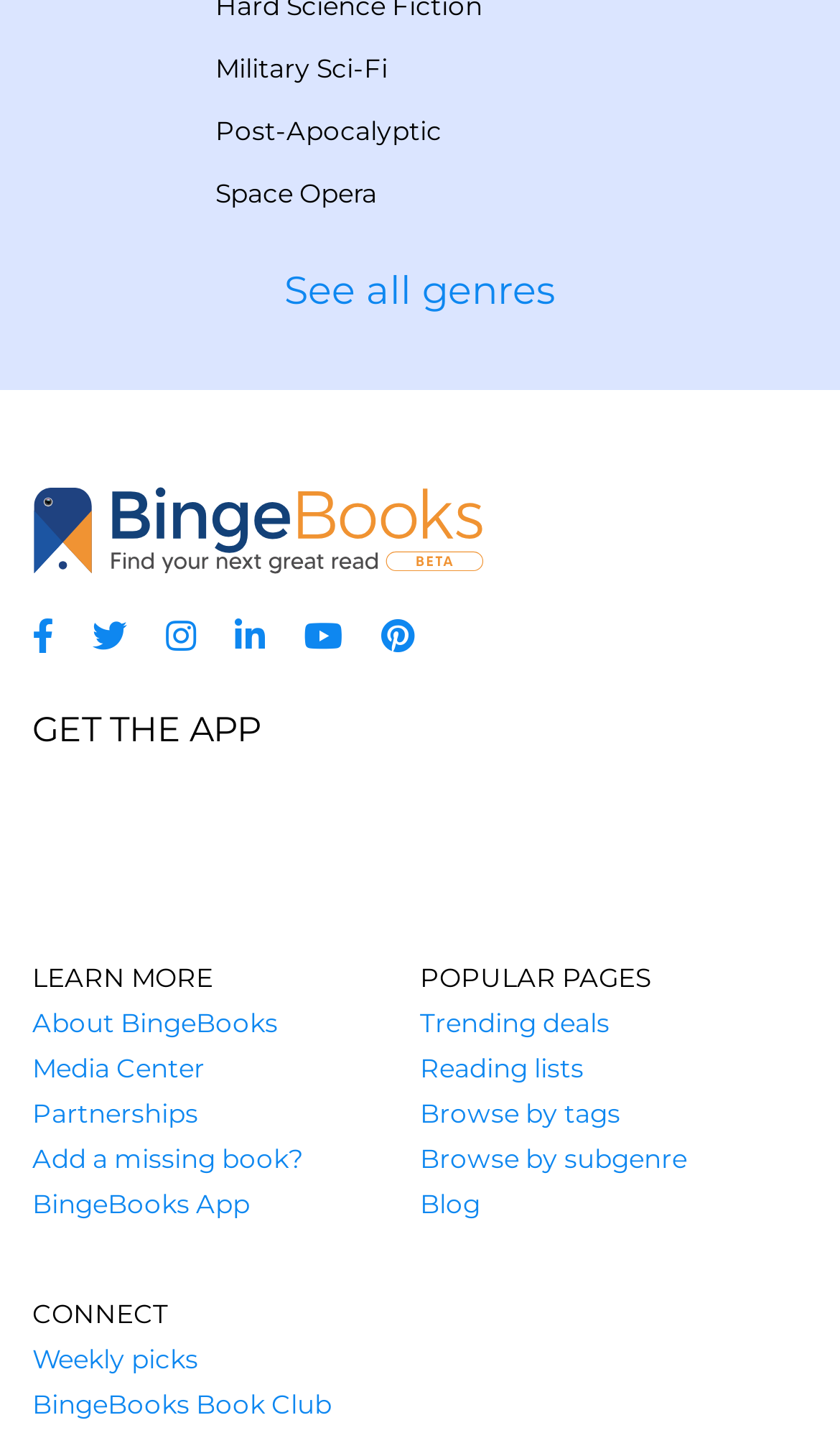Use a single word or phrase to answer the following:
What are the two app store options?

App Store and Google Play